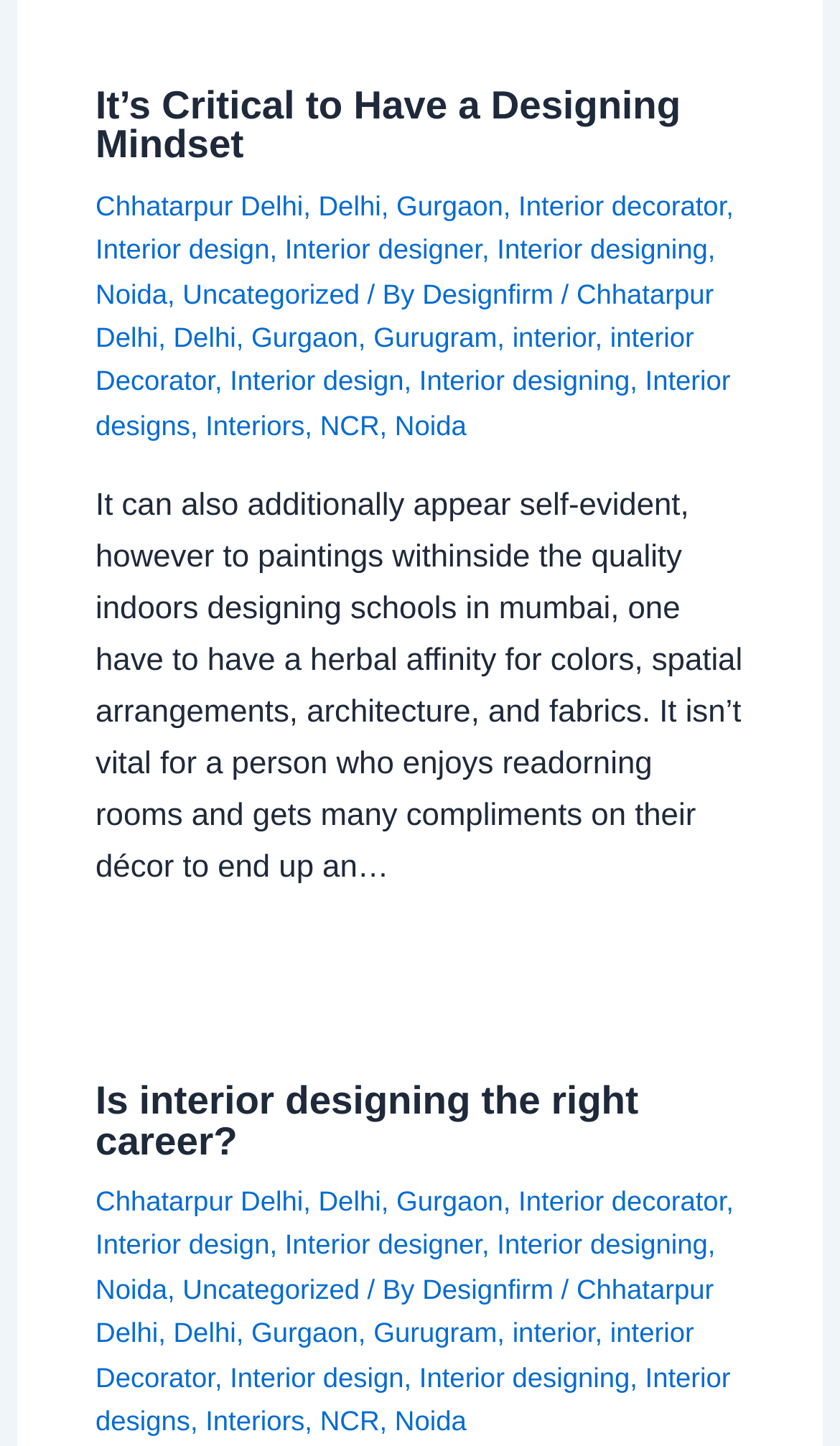Could you indicate the bounding box coordinates of the region to click in order to complete this instruction: "Learn more about 'Interior designing'".

[0.592, 0.161, 0.843, 0.183]